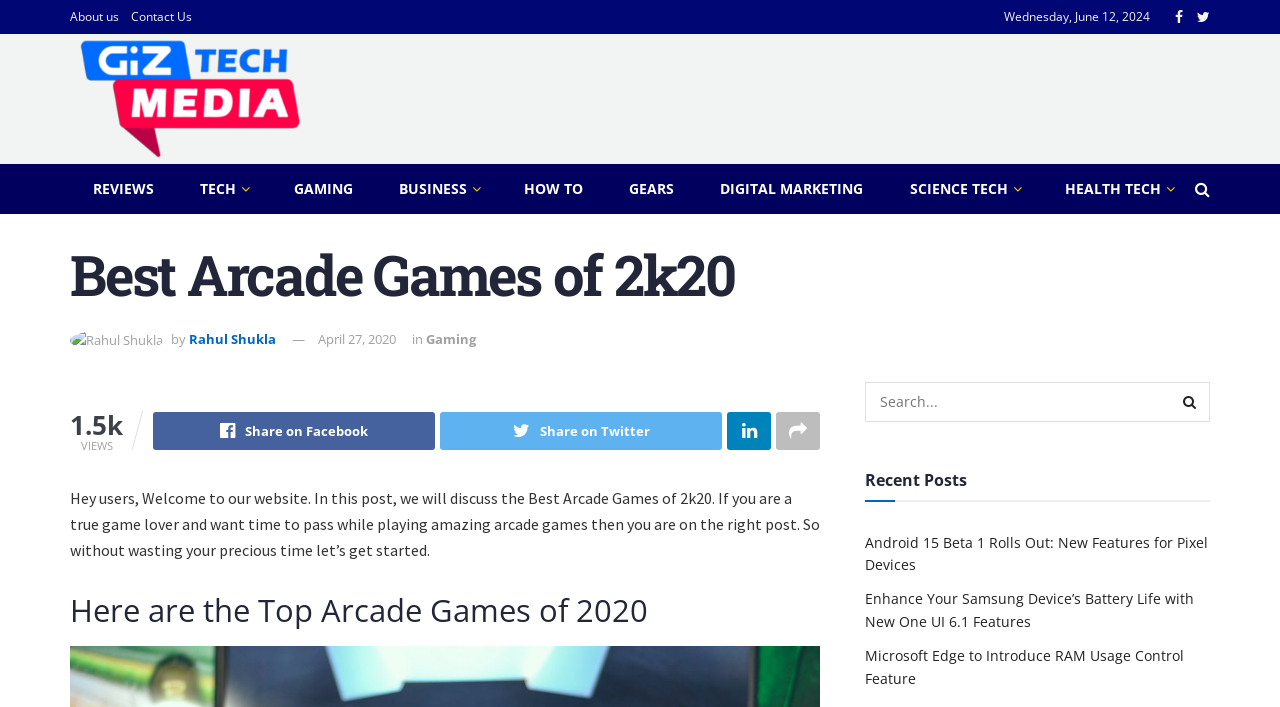Refer to the image and provide a thorough answer to this question:
What is the category of the article?

I found the category of the article by looking at the text 'Gaming' which is located below the author's name and above the view count.